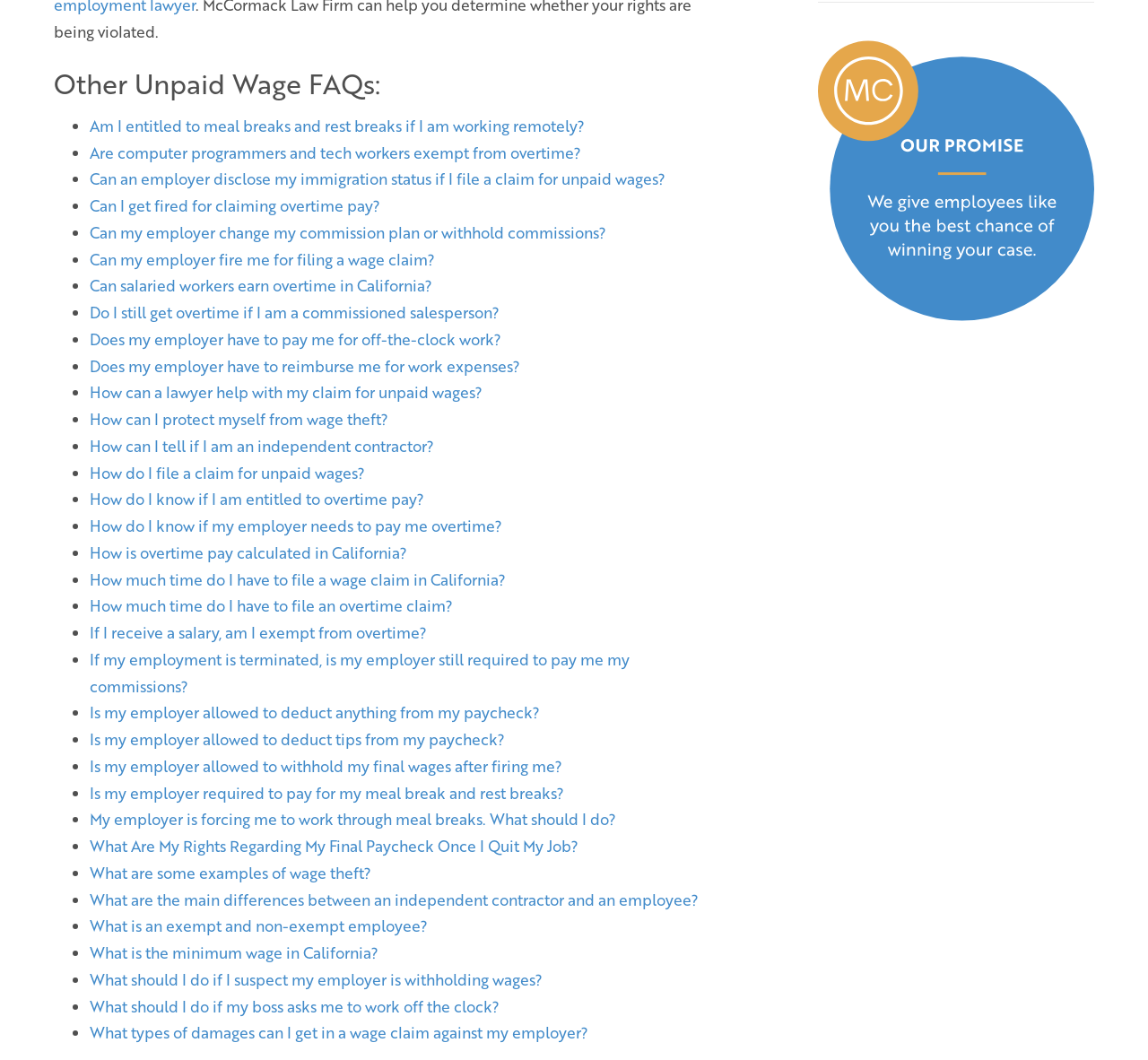Please specify the bounding box coordinates of the clickable section necessary to execute the following command: "View the 'McCormack Promise' image".

[0.712, 0.036, 0.953, 0.305]